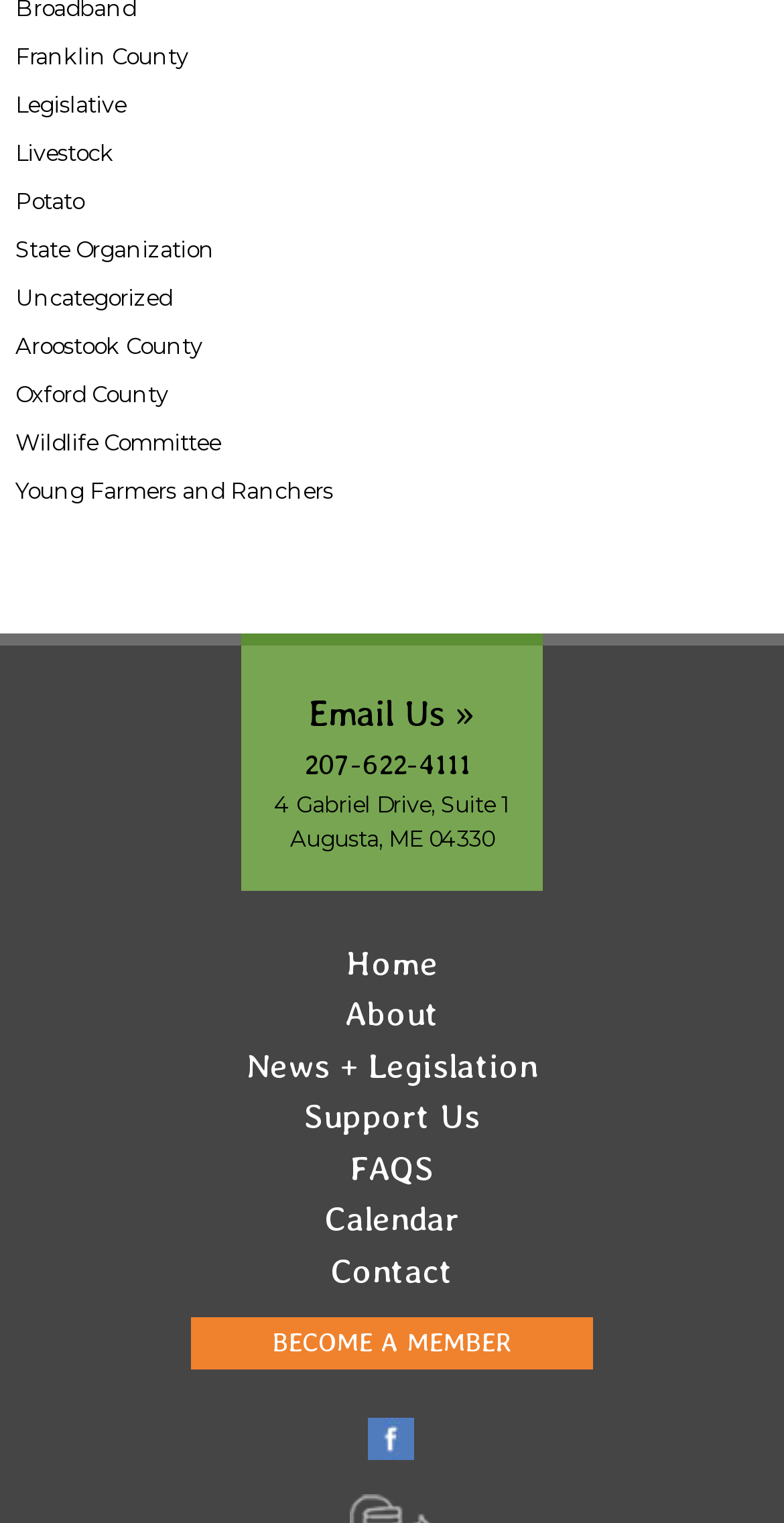Please indicate the bounding box coordinates for the clickable area to complete the following task: "Go to next post". The coordinates should be specified as four float numbers between 0 and 1, i.e., [left, top, right, bottom].

None